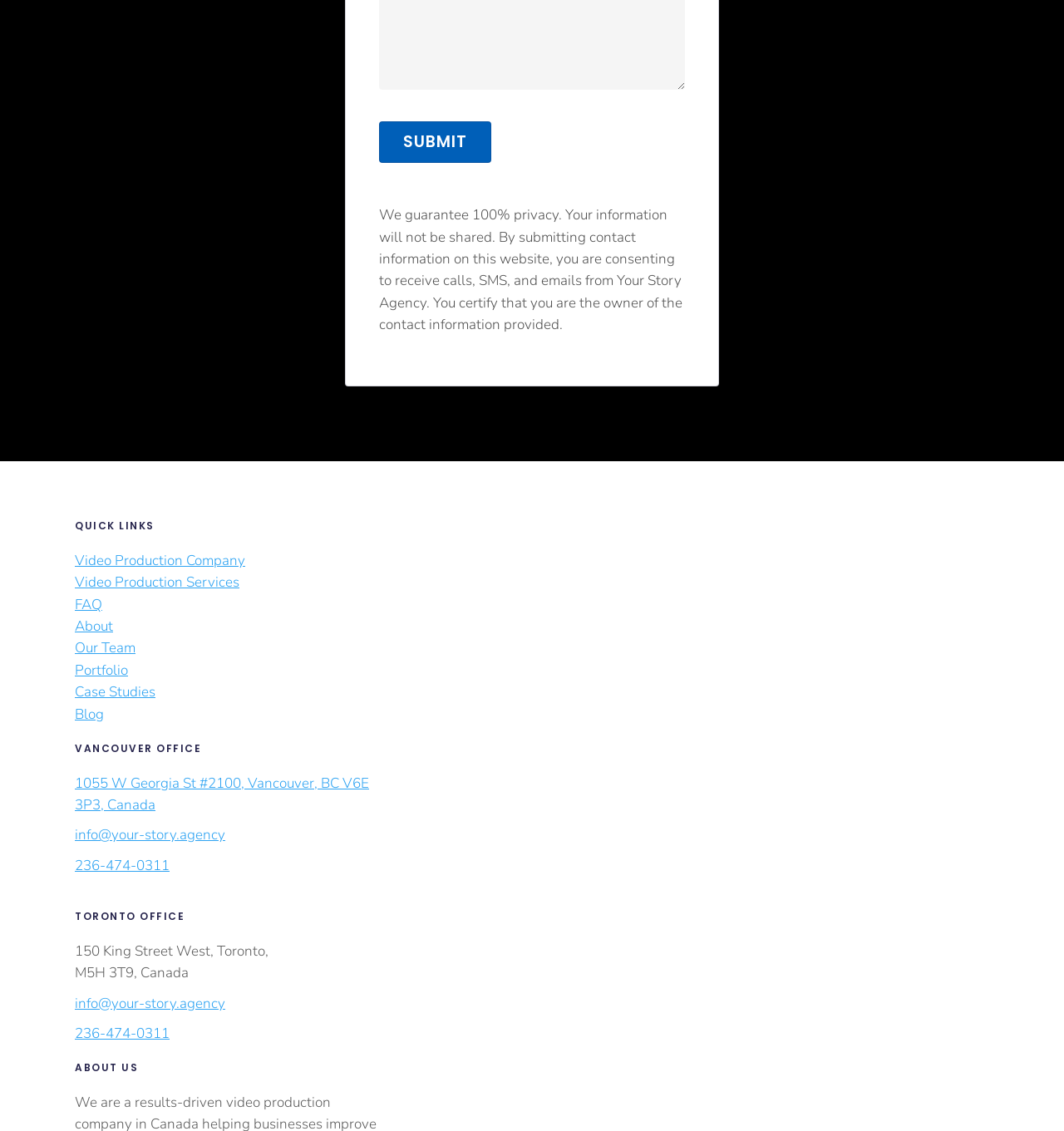Locate the bounding box coordinates of the area where you should click to accomplish the instruction: "Click the submit button".

[0.356, 0.107, 0.462, 0.144]